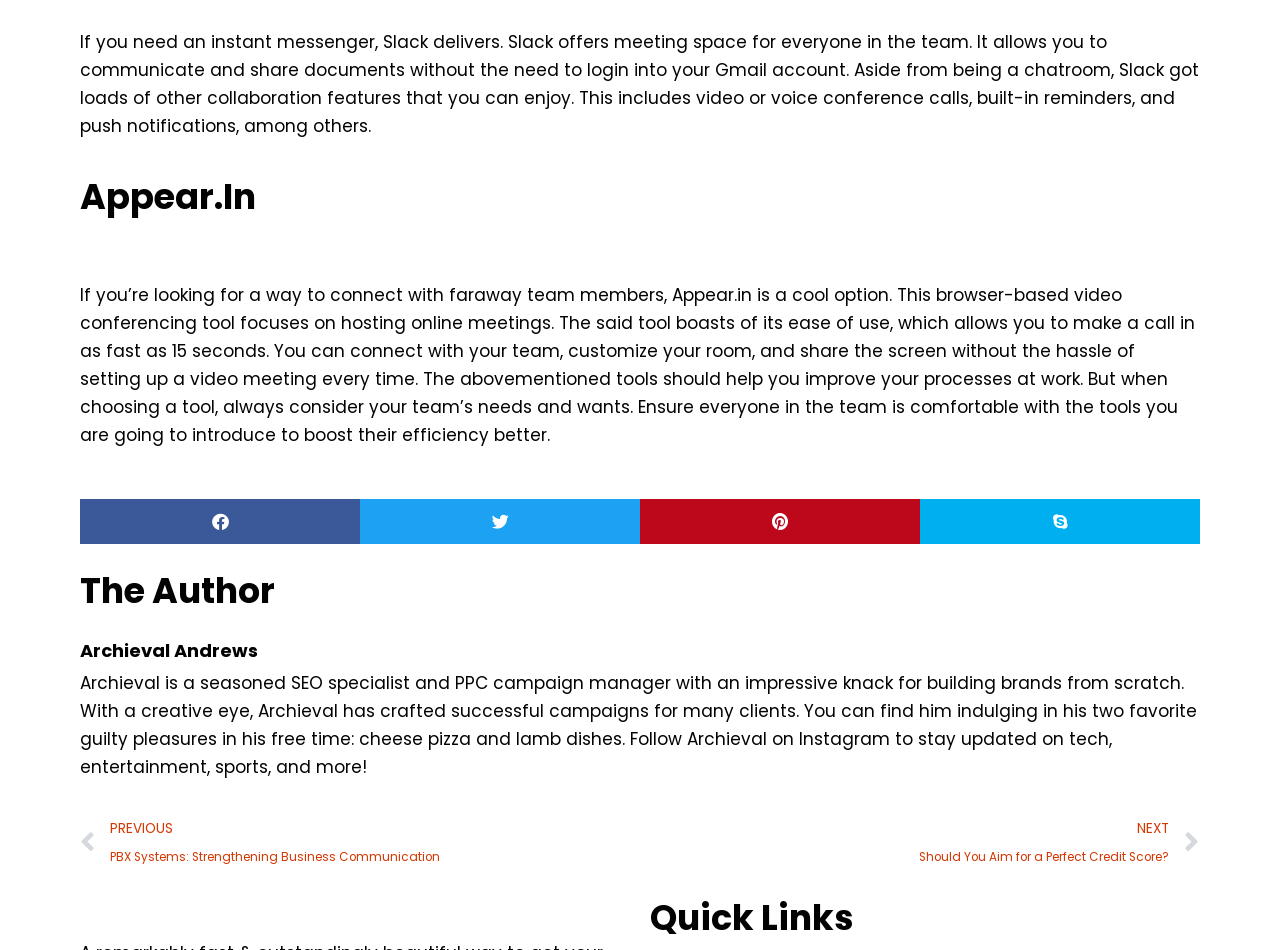What can you find Archieval's updates on?
Provide a comprehensive and detailed answer to the question.

According to the text, you can find Archieval's updates on tech, entertainment, sports, and more on his Instagram account.